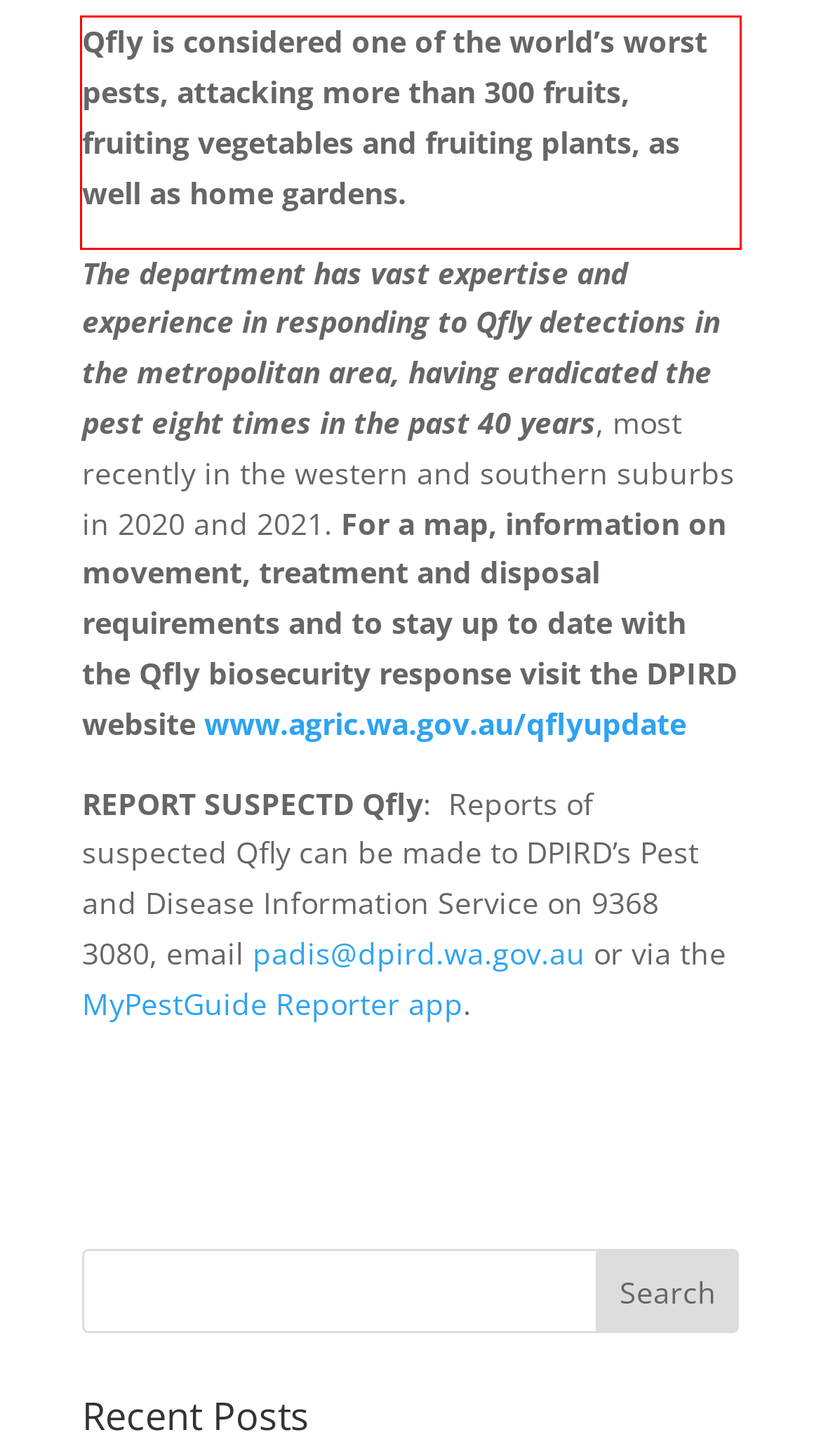Identify the red bounding box in the webpage screenshot and perform OCR to generate the text content enclosed.

Qfly is considered one of the world’s worst pests, attacking more than 300 fruits, fruiting vegetables and fruiting plants, as well as home gardens.